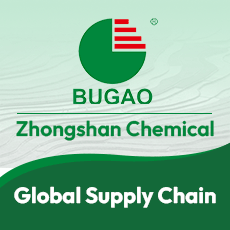Utilize the details in the image to thoroughly answer the following question: What is the color of the gradient in the backdrop?

The caption describes the backdrop as a smooth, visually appealing gradient that transitions from light green to a deeper green, which adds to the logo's visibility and aesthetic appeal.